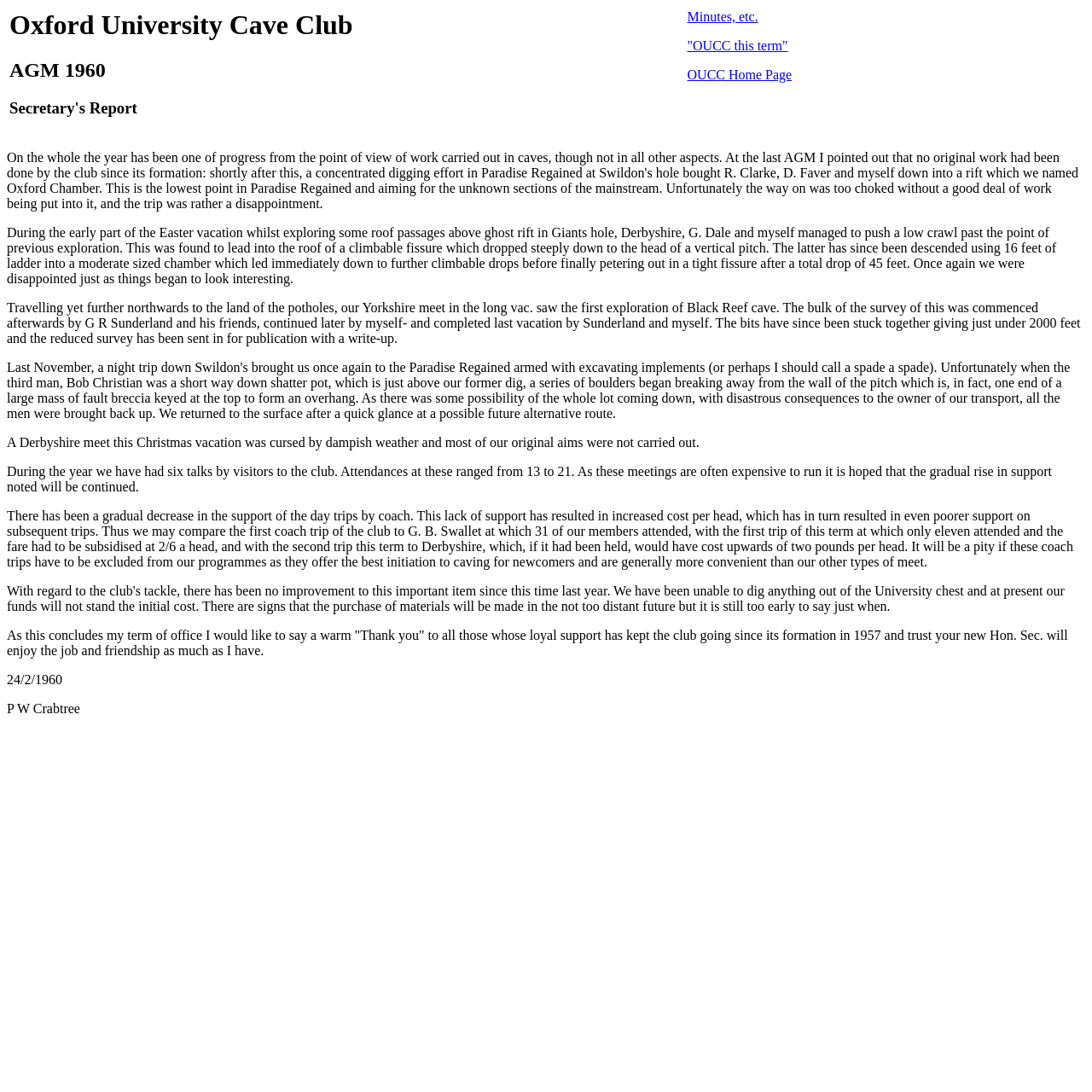Offer a meticulous description of the webpage's structure and content.

The webpage is about the Oxford University Cave Club, specifically the Secretary's Report for the AGM (Annual General Meeting) in 1960. At the top of the page, there is a heading with the title "Oxford University Cave Club AGM 1960 Secretary's Report" divided into three parts. 

On the left side of the page, there is a section with three headings: "Oxford University Cave Club", "AGM 1960", and "Secretary's Report". On the right side, there are three links: "Minutes, etc.", "OUCC this term", and "OUCC Home Page". 

Below this section, there are five paragraphs of text. The first paragraph describes an exploration of roof passages in Giants Hole, Derbyshire, where the authors discovered a new chamber. The second paragraph discusses the exploration of Black Reef cave in Yorkshire. The third paragraph mentions a Derbyshire meet during Christmas vacation that was affected by bad weather. The fourth paragraph talks about the club's activities, including six talks by visitors, and the decline in support for day trips by coach. The fifth paragraph is a farewell message from the Secretary, thanking members for their support and wishing the new Secretary well.

At the bottom of the page, there are two lines of text: the date "24/2/1960" and the name "P W Crabtree".